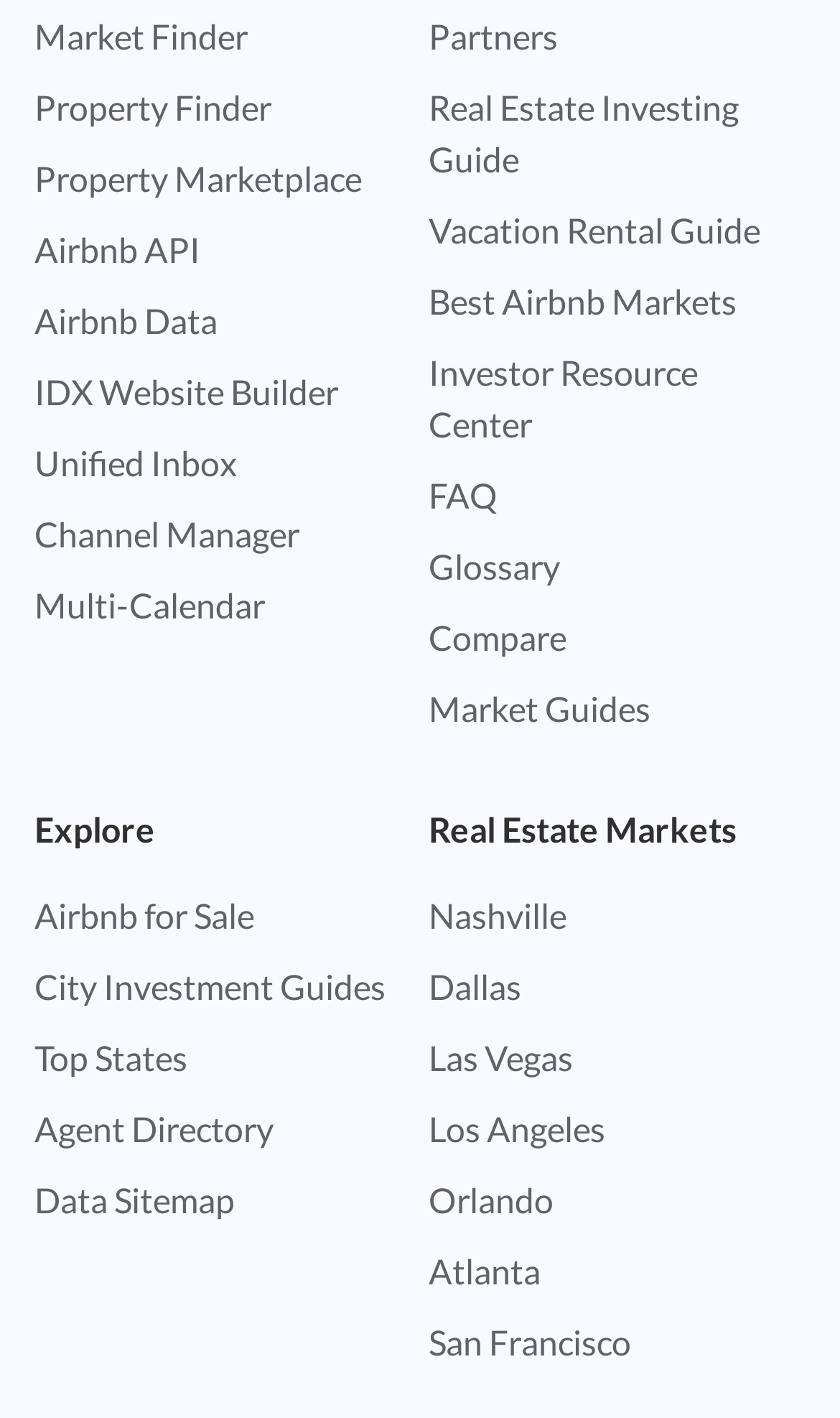Using the information from the screenshot, answer the following question thoroughly:
How many city names are mentioned in the right section?

I scanned the right section of the webpage and found the city names 'Nashville', 'Dallas', 'Las Vegas', 'Los Angeles', 'Orlando', and 'Atlanta', which makes a total of 6 city names.